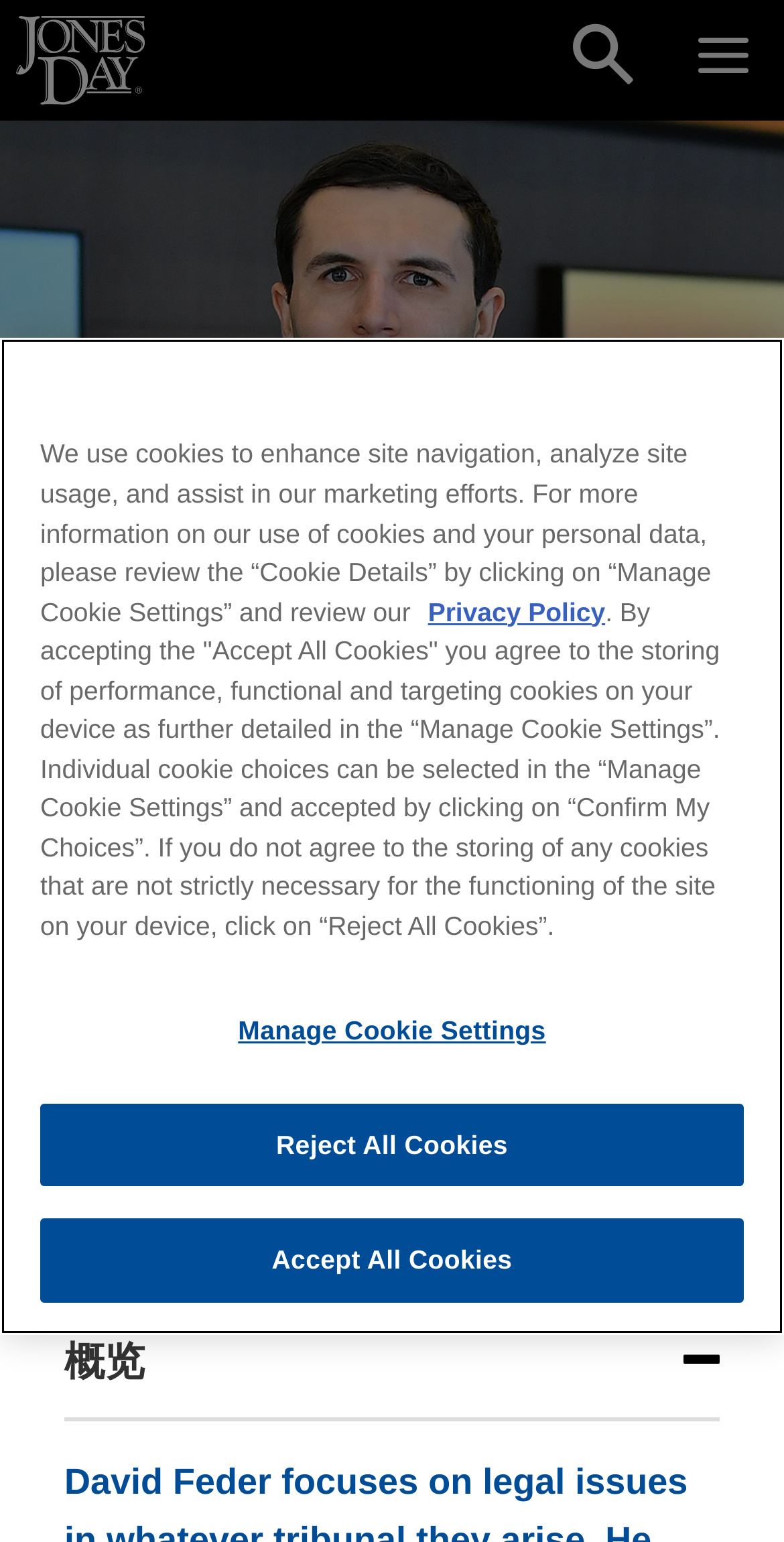Using the provided element description "aria-label="pageshare:email" name="pageshare:email"", determine the bounding box coordinates of the UI element.

[0.309, 0.755, 0.361, 0.786]